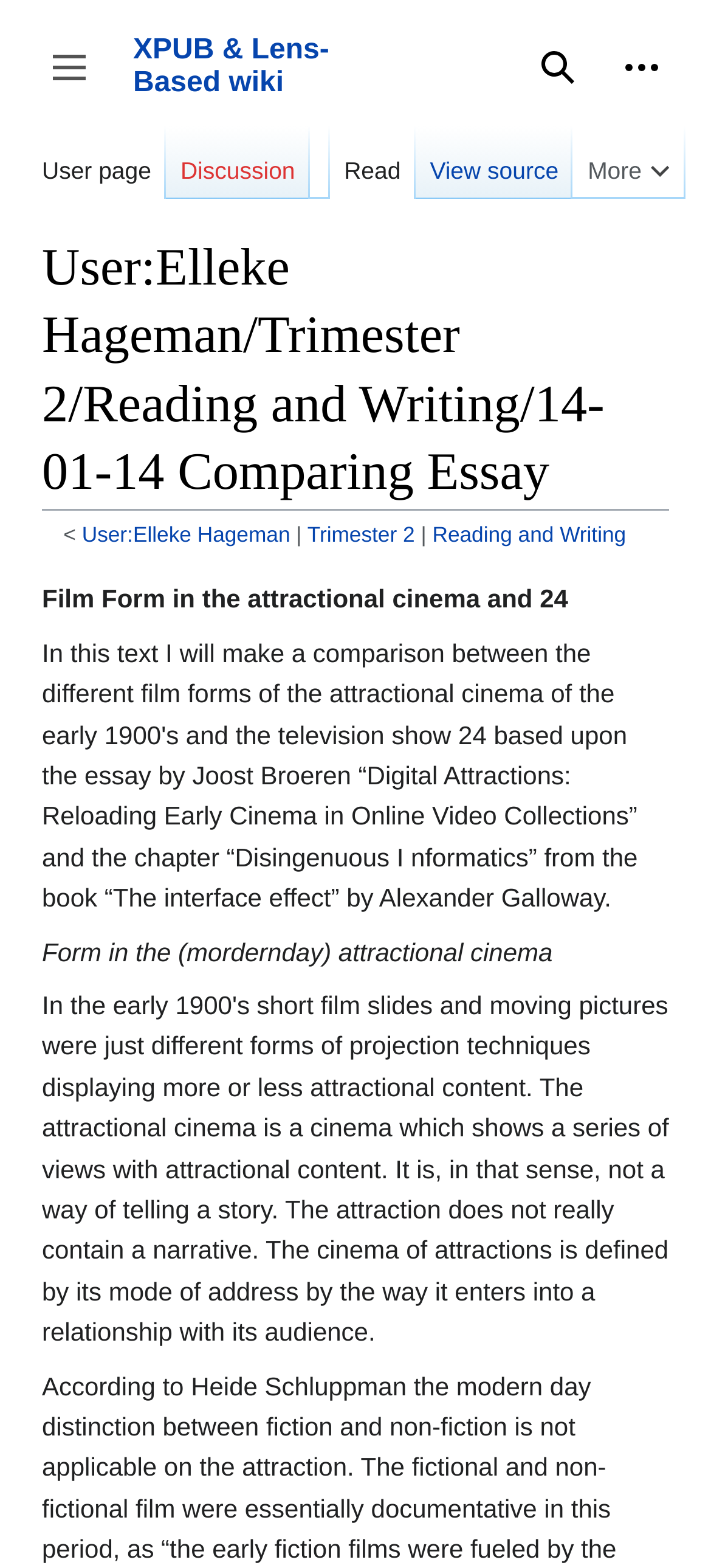Specify the bounding box coordinates for the region that must be clicked to perform the given instruction: "Toggle sidebar".

[0.038, 0.016, 0.156, 0.07]